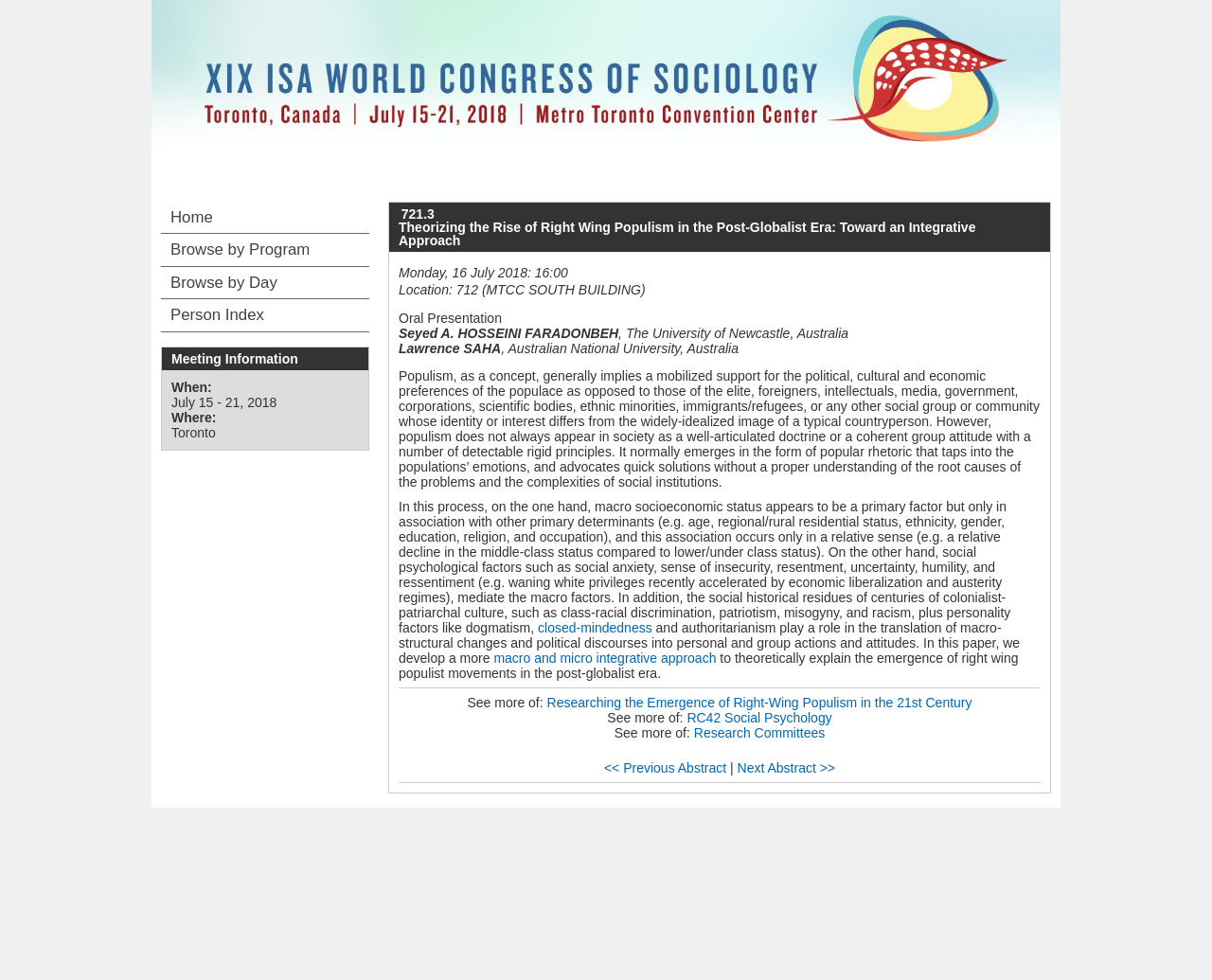Pinpoint the bounding box coordinates of the clickable element to carry out the following instruction: "Follow the link to Researching the Emergence of Right-Wing Populism in the 21st Century."

[0.451, 0.709, 0.802, 0.725]